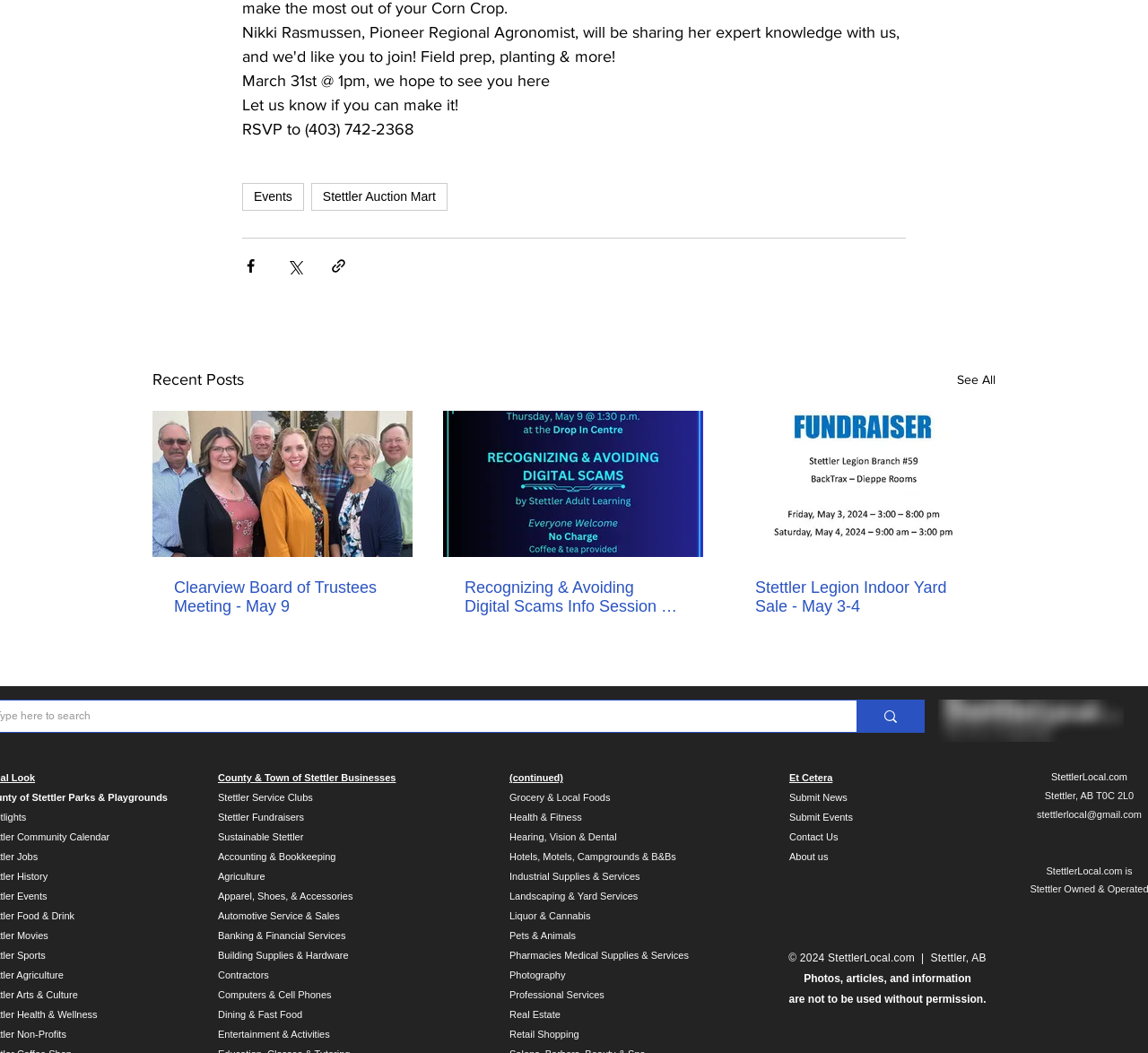Determine the bounding box coordinates for the region that must be clicked to execute the following instruction: "View recent posts".

[0.133, 0.348, 0.212, 0.373]